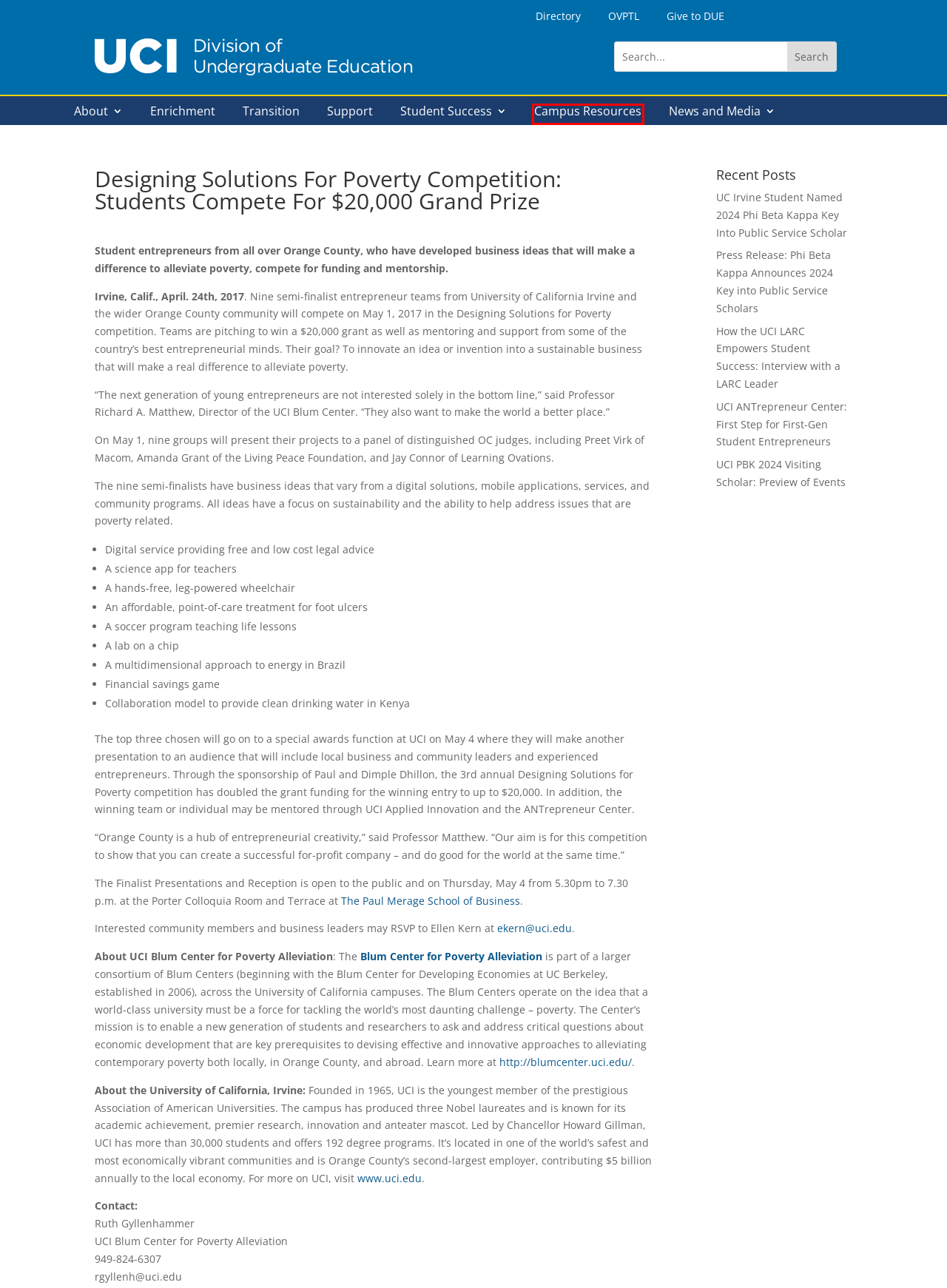Analyze the screenshot of a webpage featuring a red rectangle around an element. Pick the description that best fits the new webpage after interacting with the element inside the red bounding box. Here are the candidates:
A. Campus Resources – UCI Division of Undergraduate Education
B. UCI Office of the Vice Provost for Teaching and Learning | OVPTL
C. Support – UCI Division of Undergraduate Education
D. Directory – UCI Division of Undergraduate Education
E. Enrichment – UCI Division of Undergraduate Education
F. About – UCI Division of Undergraduate Education
G. UCI Blum Center
H. UCI ANTrepreneur Center: First Step for First-Gen Student Entrepreneurs

A